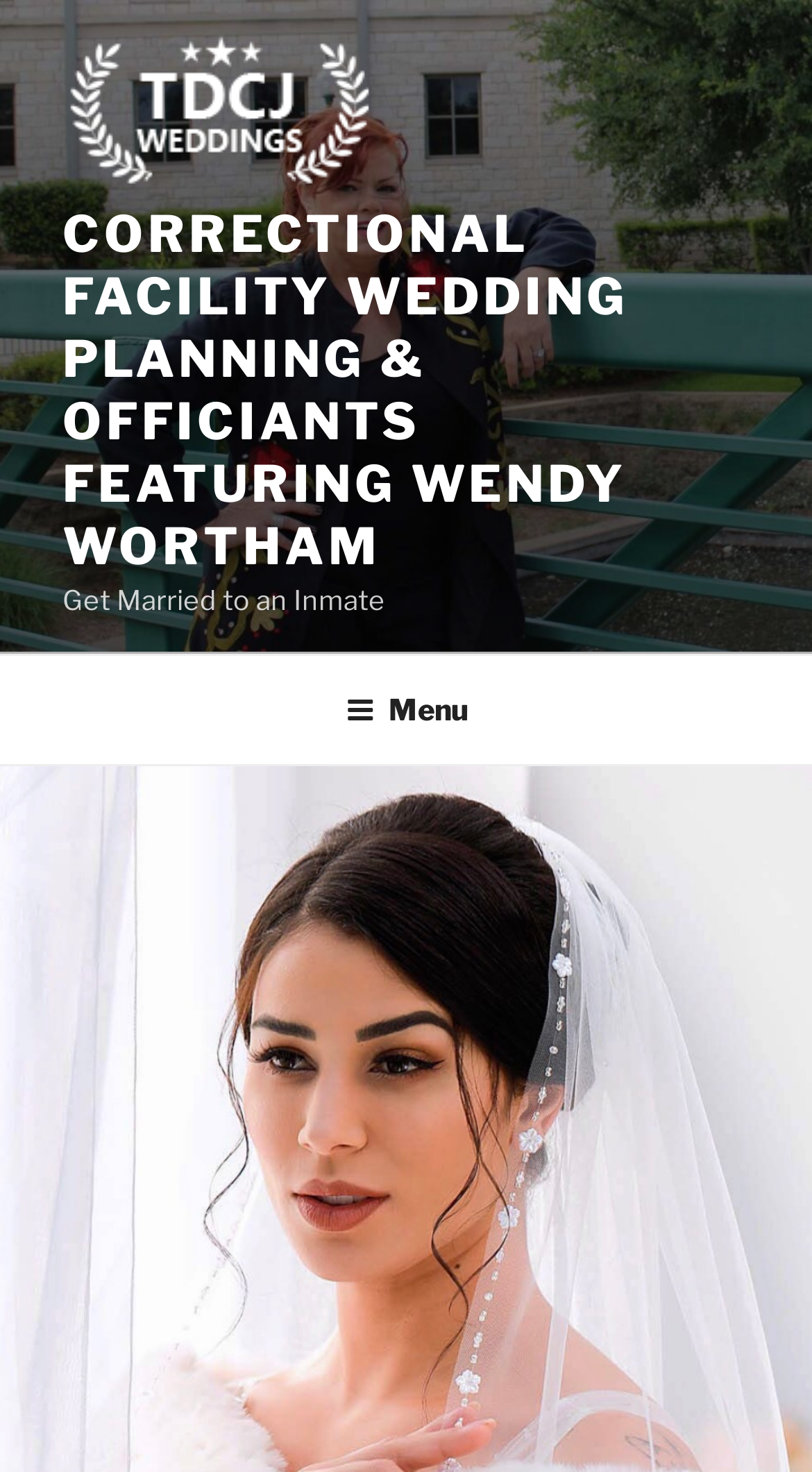Provide the bounding box coordinates in the format (top-left x, top-left y, bottom-right x, bottom-right y). All values are floating point numbers between 0 and 1. Determine the bounding box coordinate of the UI element described as: Menu

[0.388, 0.448, 0.612, 0.517]